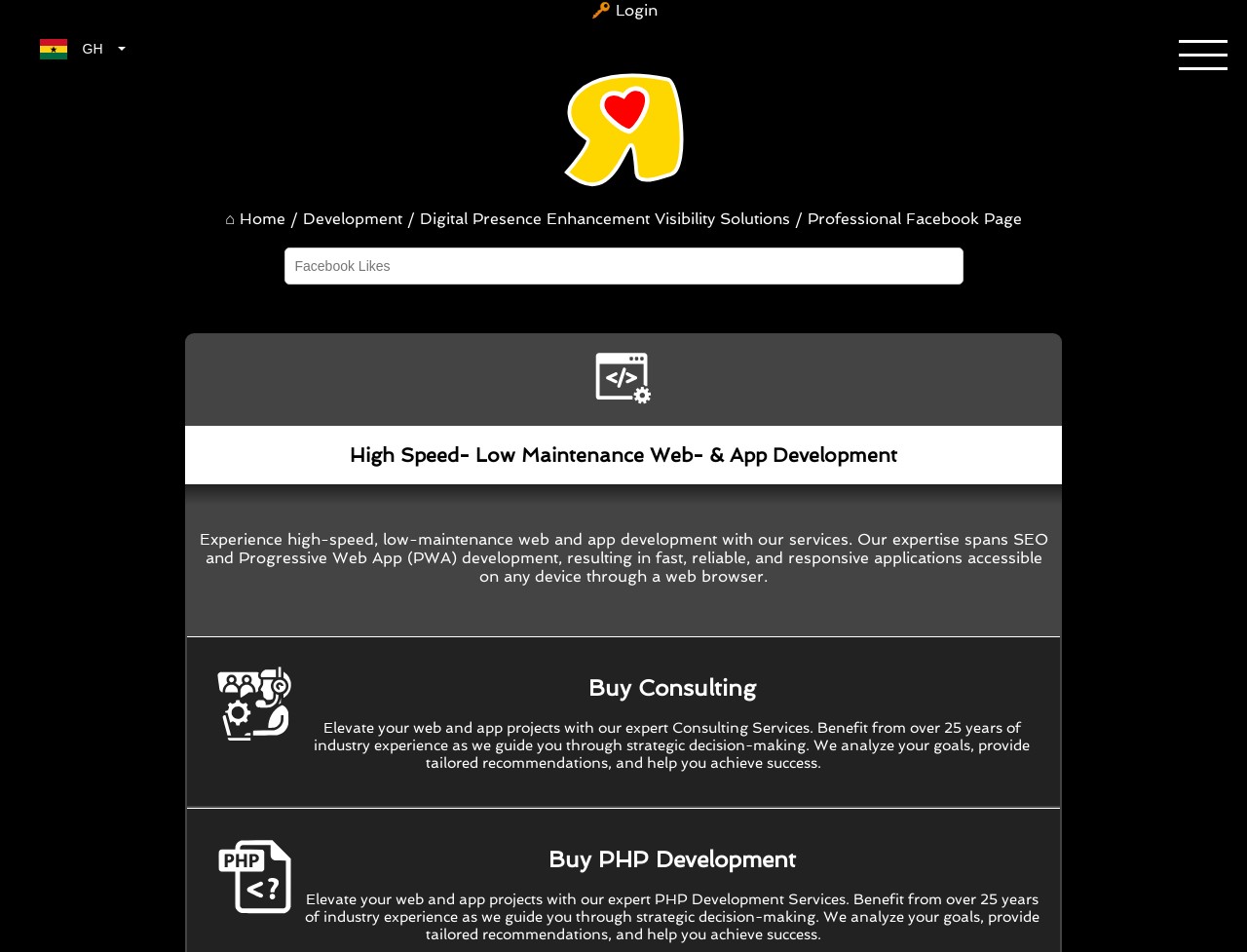Using the details from the image, please elaborate on the following question: What is the purpose of the 'Development Consulting' service?

Based on the link 'Development Consulting Buy Consulting Elevate your web and app projects with our expert Consulting Services...' and the corresponding image, it can be inferred that the purpose of the 'Development Consulting' service is to elevate web and app projects with expert consulting services.